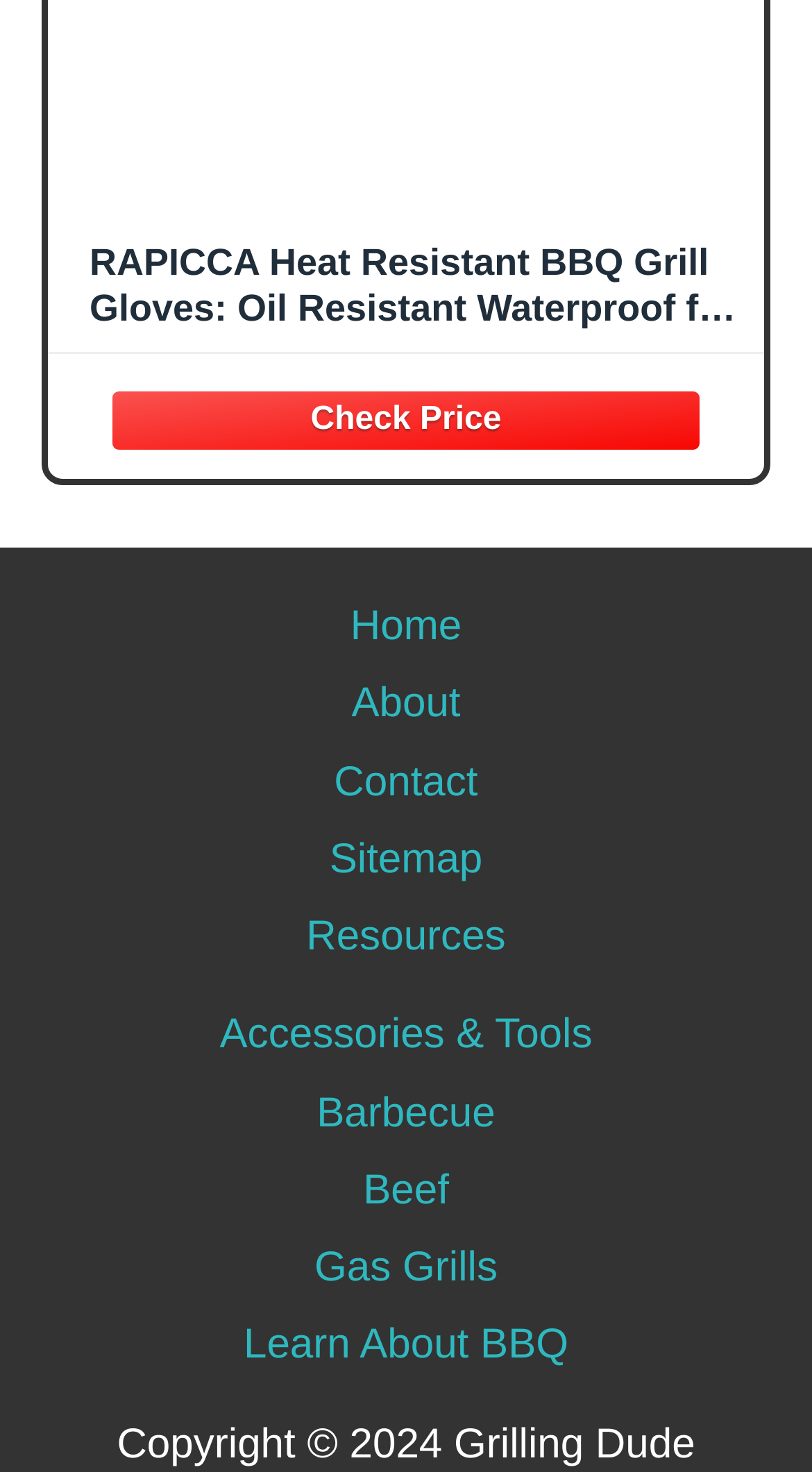Please determine the bounding box coordinates for the UI element described as: "aria-label="Check Price"".

[0.097, 0.252, 0.903, 0.312]